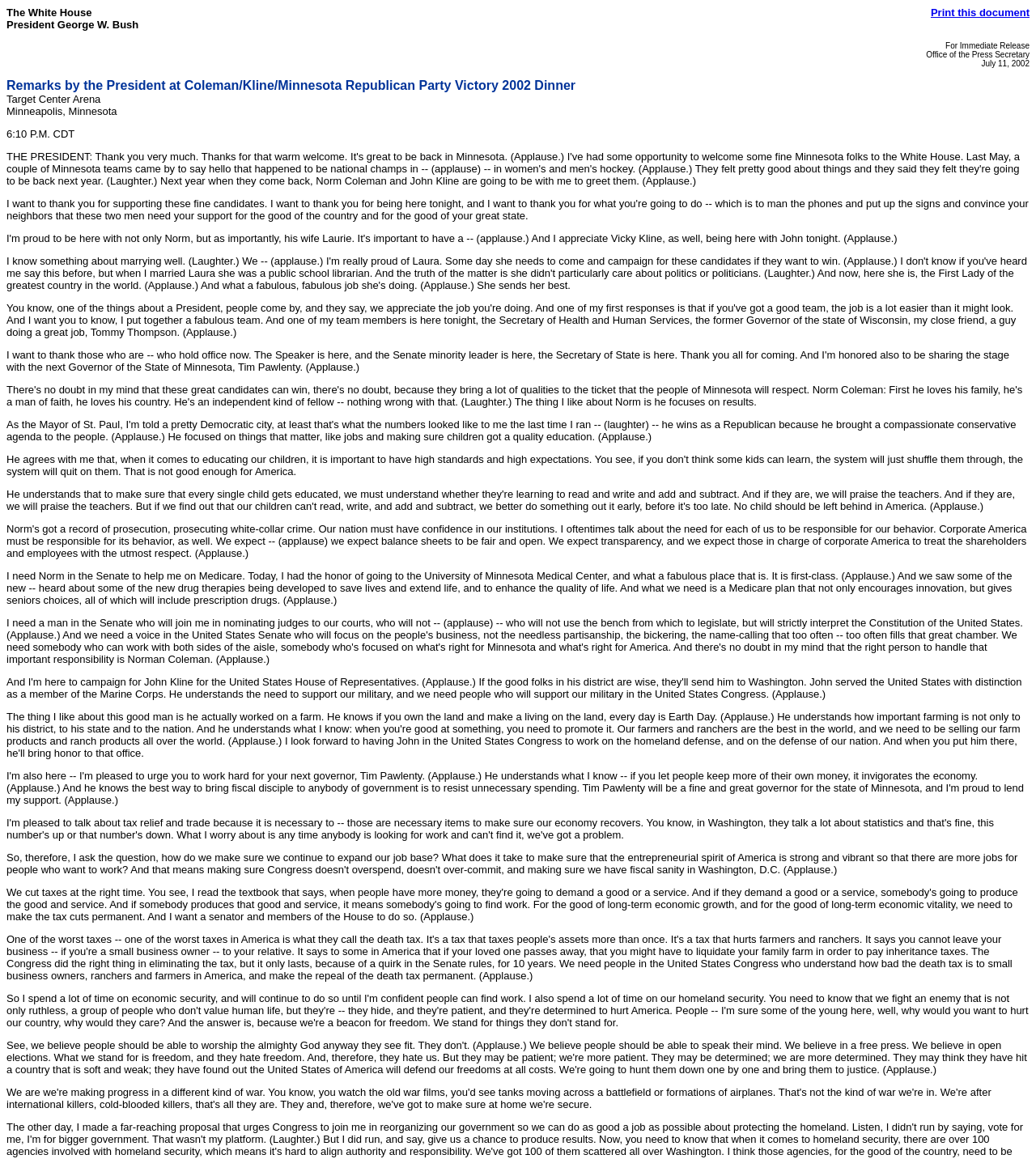Create a detailed description of the webpage's content and layout.

This webpage appears to be a transcript of a speech given by President George W. Bush at the Coleman/Kline/Minnesota Republican Party Victory 2002 Dinner. At the top of the page, there is a header section with two columns, one containing the title "The White House President George W. Bush" and the other containing a link to "Print this document". 

Below the header, there are several lines of text that provide context for the speech, including the date "July 11, 2002", the location "Target Center Arena, Minneapolis, Minnesota", and the time "6:10 P.M. CDT". 

The main content of the page is the transcript of the President's speech, which takes up most of the page. The speech is divided into paragraphs, with the first paragraph mentioning the President's visit to the University of Minnesota Medical Center and the need for a Medicare plan that encourages innovation and gives seniors choices.